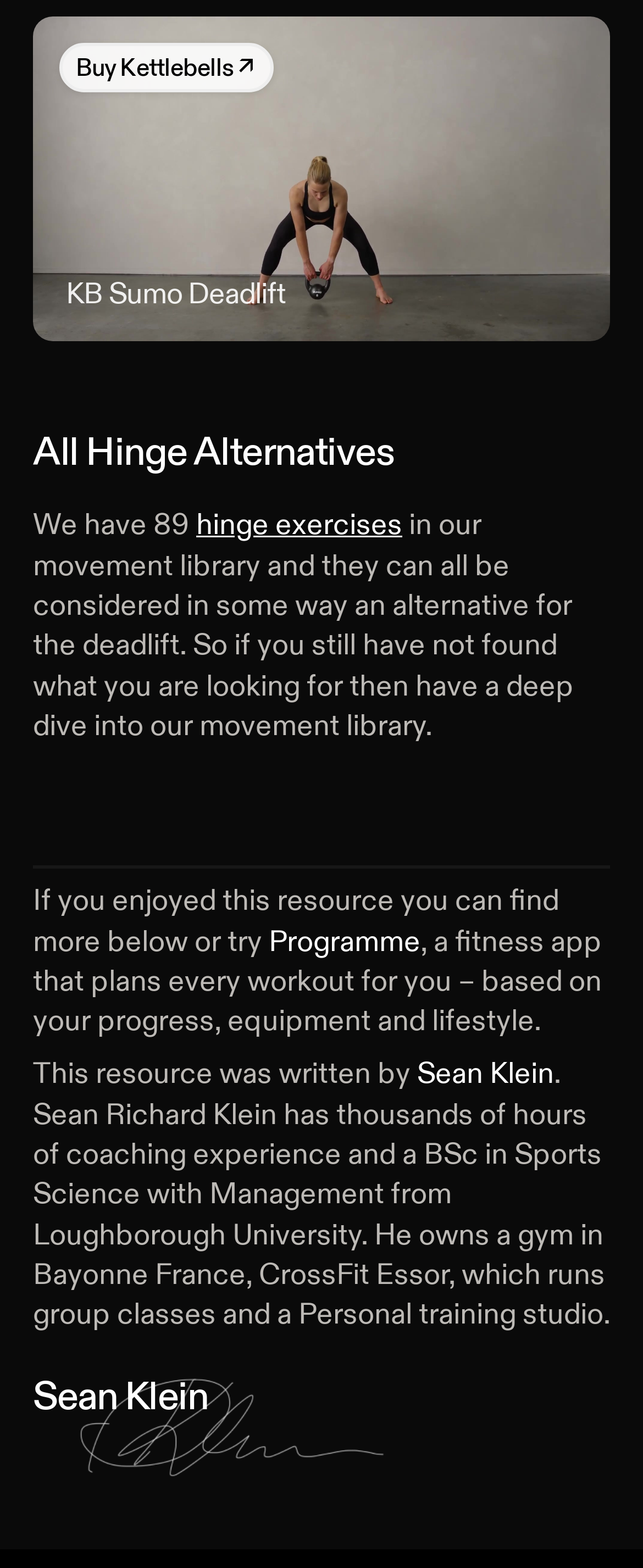Provide a single word or phrase answer to the question: 
What is the name of the gym owned by Sean Klein?

CrossFit Essor